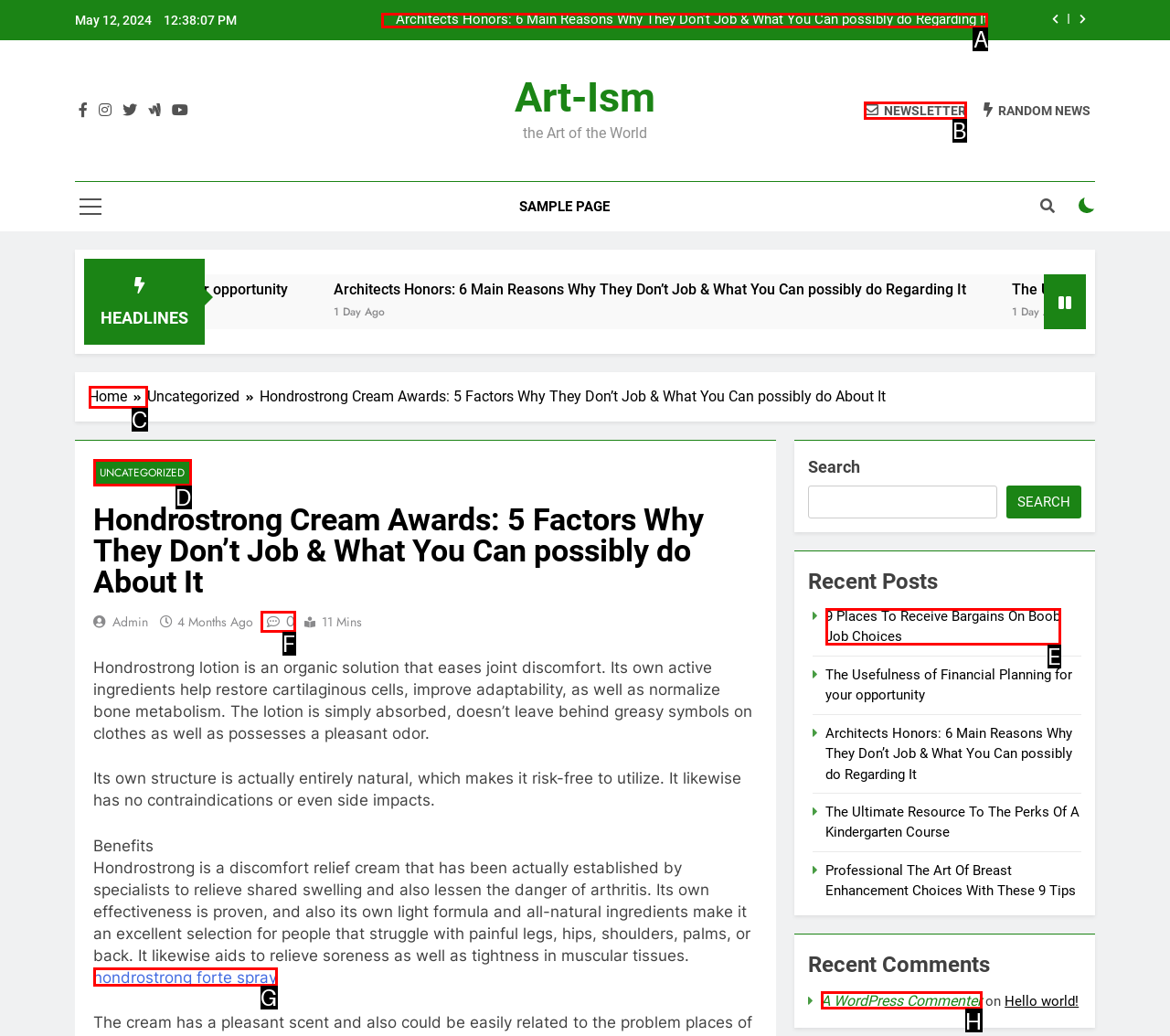Based on the description: 0
Select the letter of the corresponding UI element from the choices provided.

F